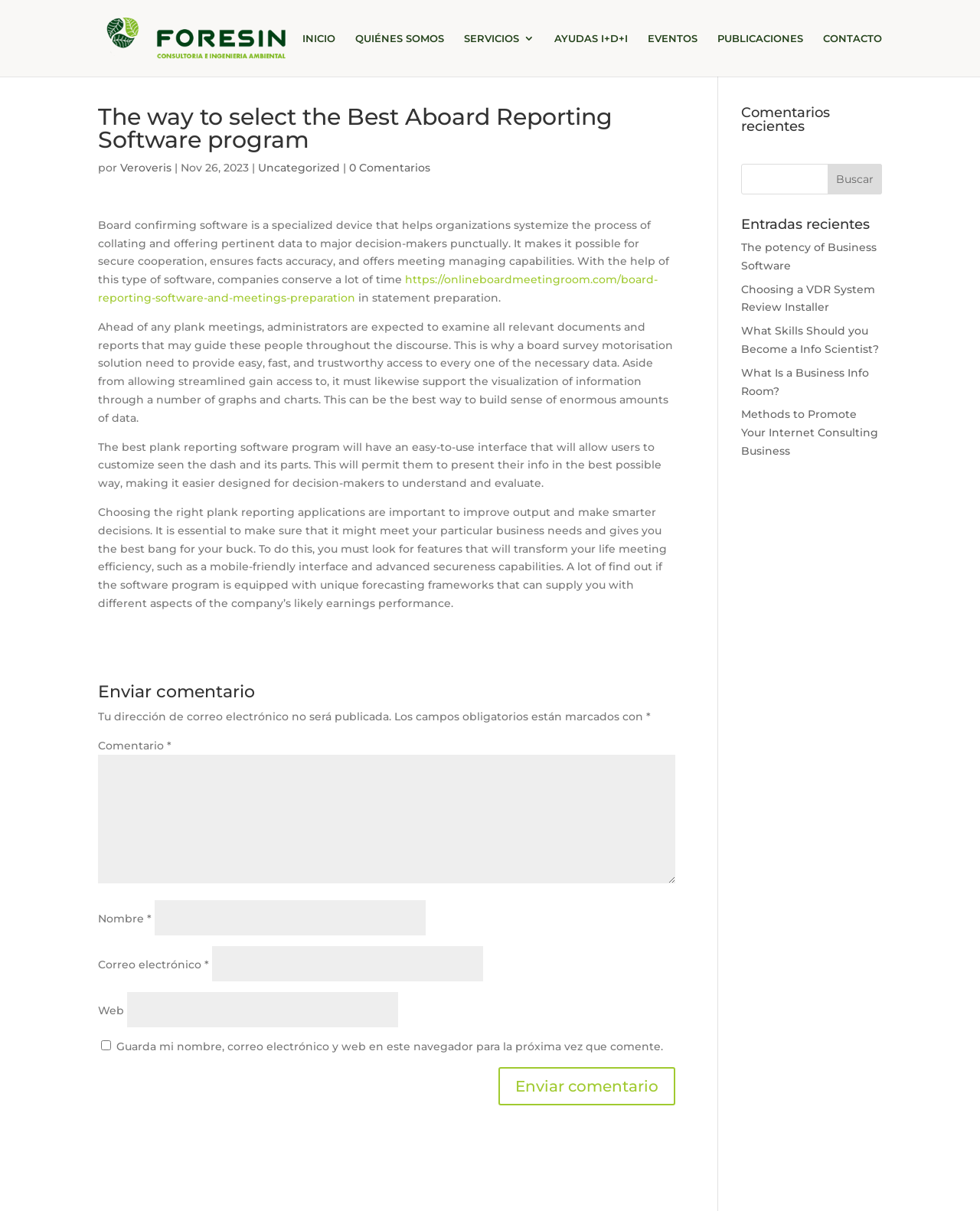Identify the main title of the webpage and generate its text content.

The way to select the Best Aboard Reporting Software program